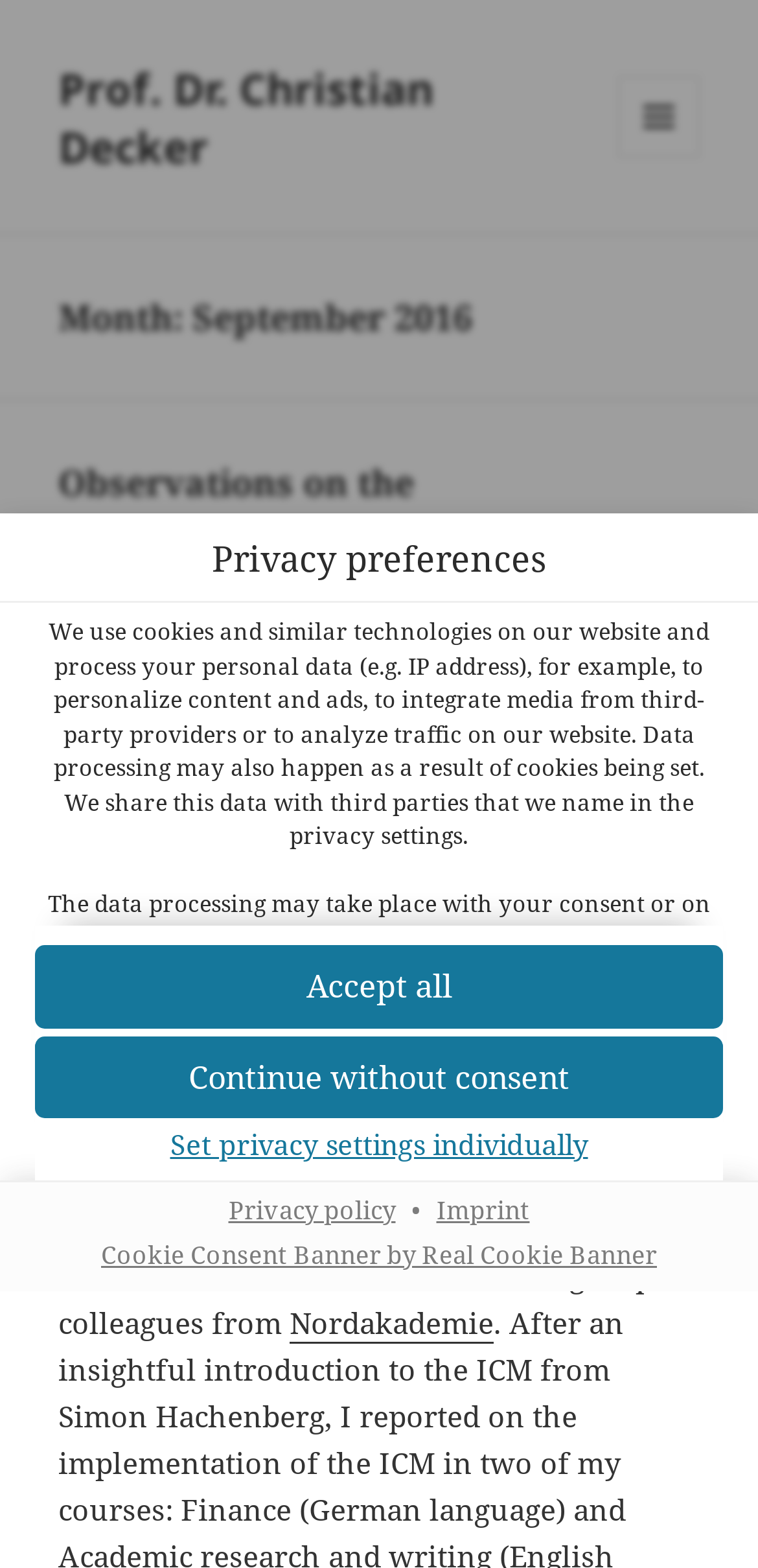How many options are available for privacy settings?
Using the image as a reference, answer the question with a short word or phrase.

Three